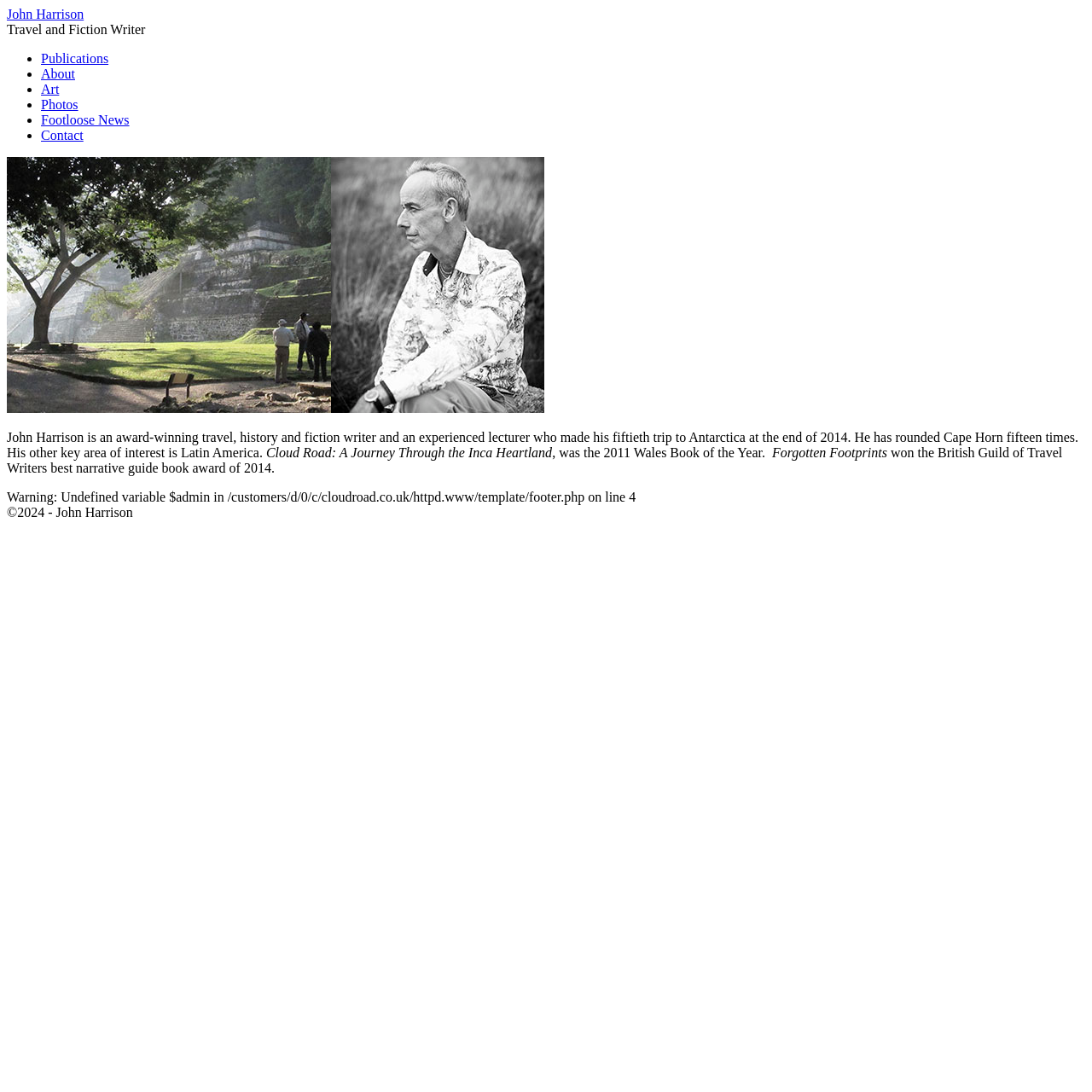Create a detailed narrative of the webpage’s visual and textual elements.

The webpage is about John Harrison, a travel and fiction writer. At the top left, there is a link to the homepage labeled "John Harrison" next to a brief description "Travel and Fiction Writer". Below this, there is a list of links, each preceded by a bullet point, including "Publications", "About", "Art", "Photos", "Footloose News", and "Contact". 

Below the list of links, there is a paragraph describing John Harrison's background, mentioning his awards and experiences as a travel, history, and fiction writer, as well as his interest in Latin America. 

To the right of this paragraph, there are three book titles mentioned: "Cloud Road: A Journey Through the Inca Heartland", which was the 2011 Wales Book of the Year, and "Forgotten Footprints", which won the British Guild of Travel Writers best narrative guide book award of 2014.

At the bottom of the page, there is a warning message about an undefined variable, and a copyright notice "©2024 - John Harrison" at the bottom left.